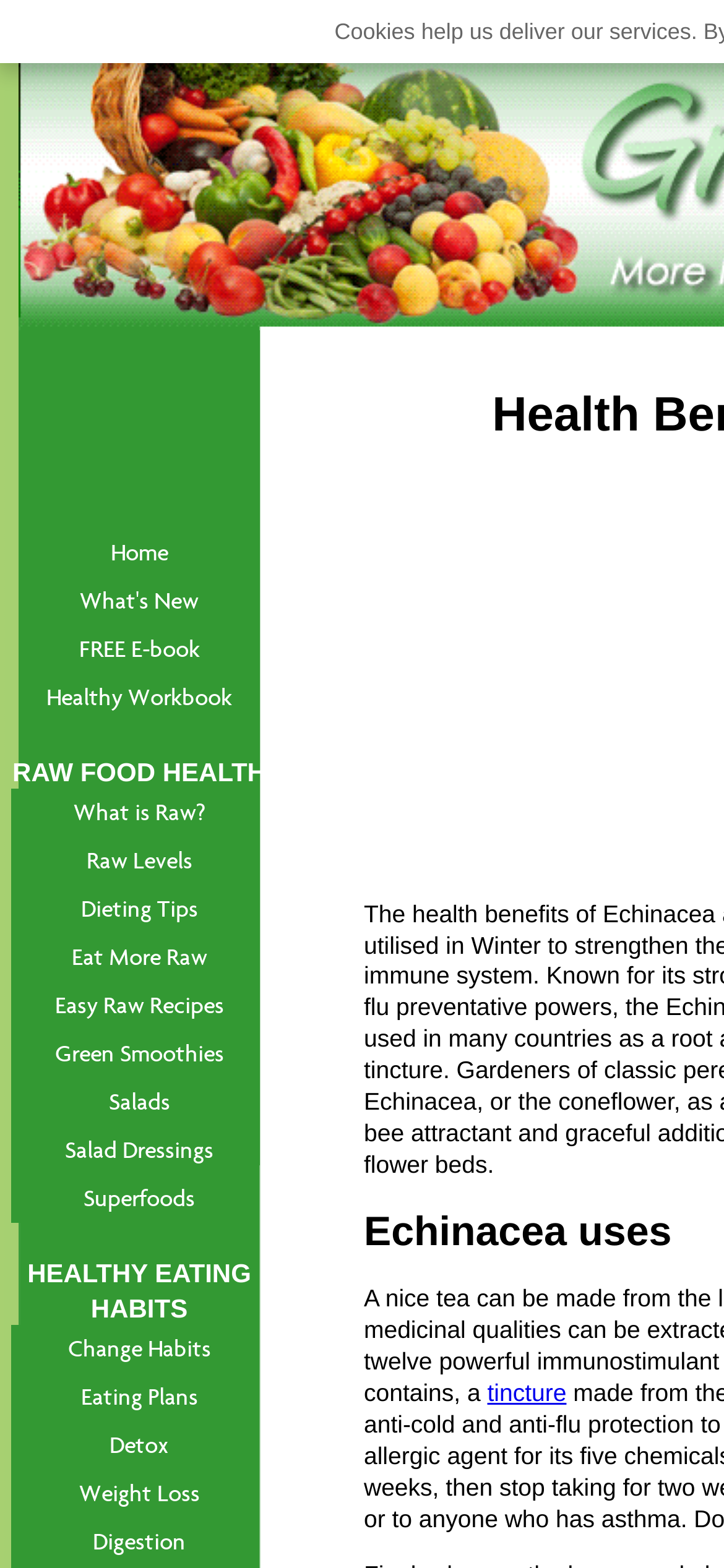Please identify the bounding box coordinates of the element I should click to complete this instruction: 'Click on the 'Home' link'. The coordinates should be given as four float numbers between 0 and 1, like this: [left, top, right, bottom].

[0.026, 0.337, 0.359, 0.368]